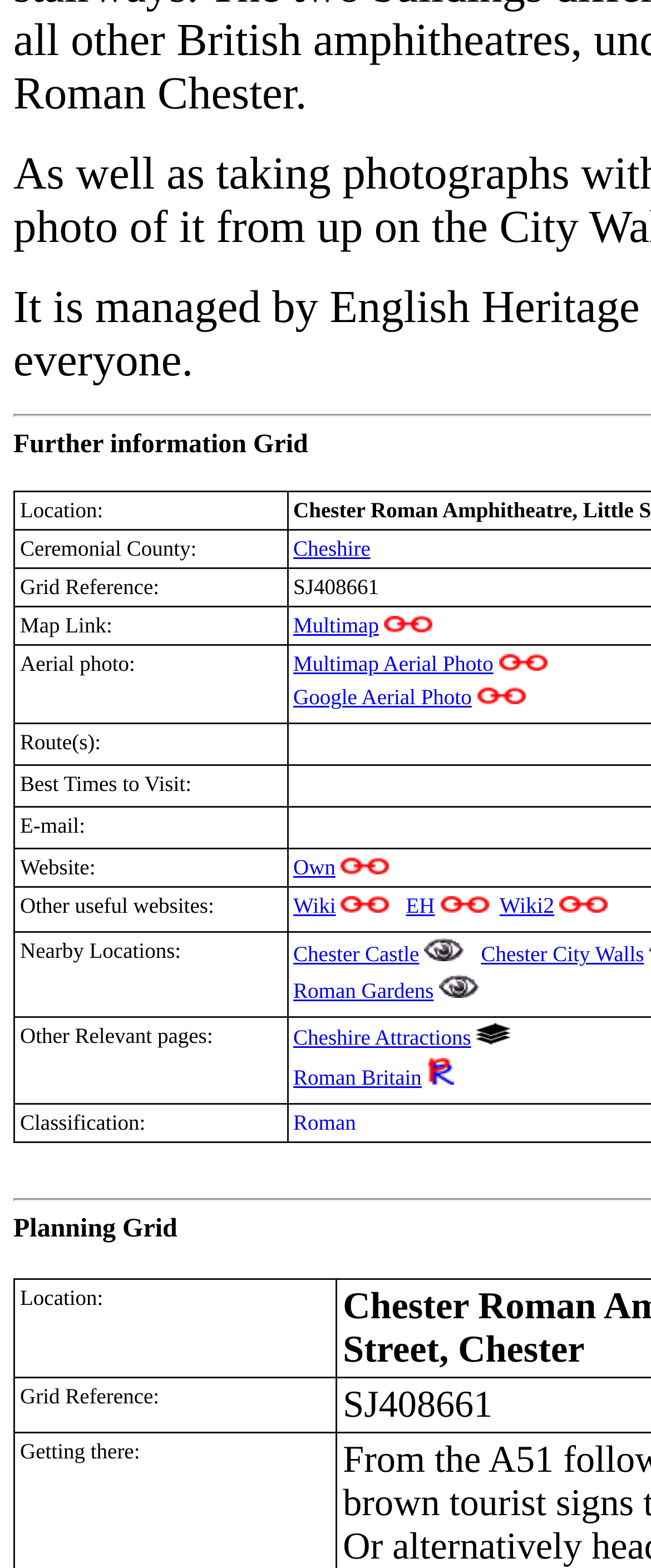Locate the bounding box coordinates of the element's region that should be clicked to carry out the following instruction: "Explore the Roman Britain page". The coordinates need to be four float numbers between 0 and 1, i.e., [left, top, right, bottom].

[0.45, 0.679, 0.648, 0.695]